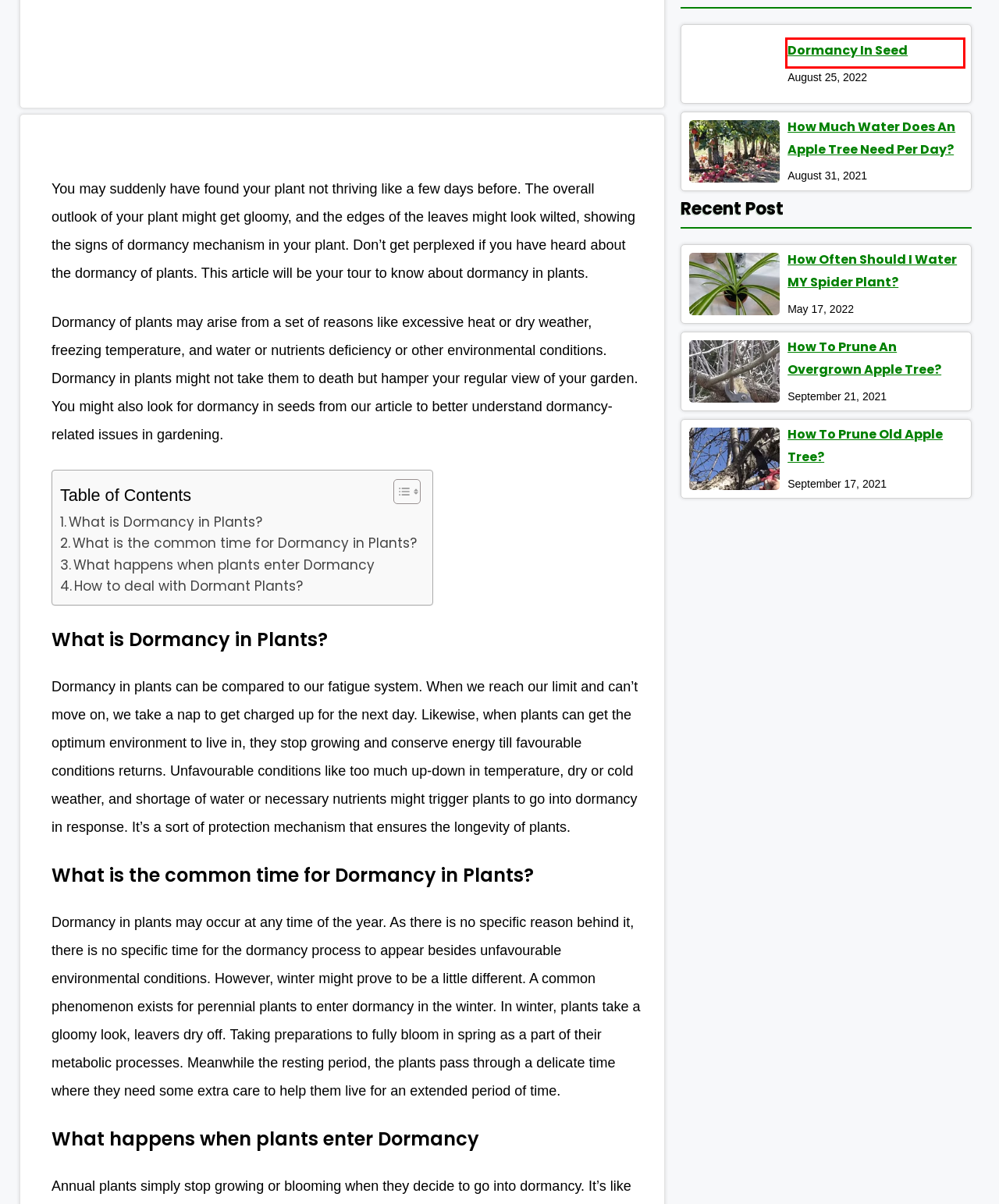Review the screenshot of a webpage containing a red bounding box around an element. Select the description that best matches the new webpage after clicking the highlighted element. The options are:
A. How to prune old apple tree? - Gardening Care Tips
B. Sitemap - Gardening Care Tips
C. How Often Should I Water MY Spider Plant? - Gardening Care Tips
D. Snake Plant - Gardening Care Tips
E. Disclaimer - Gardening Care Tips
F. Blog - Gardening Care Tips
G. How to prune an overgrown apple tree? - Gardening Care Tips
H. Dormancy in Seed - Gardening Care Tips

H